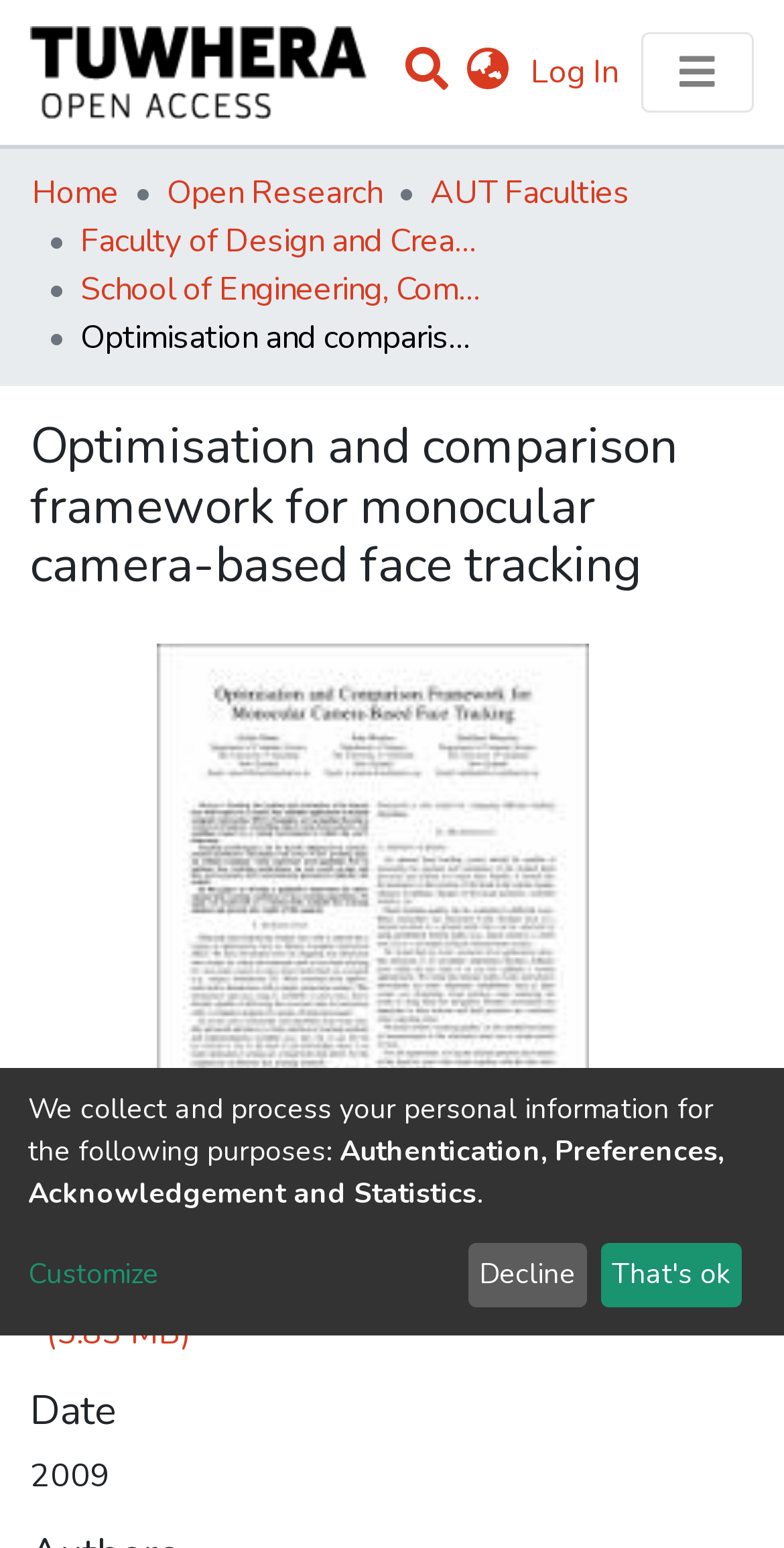Use a single word or phrase to answer the question: What type of file is available for download?

5.83 MB file